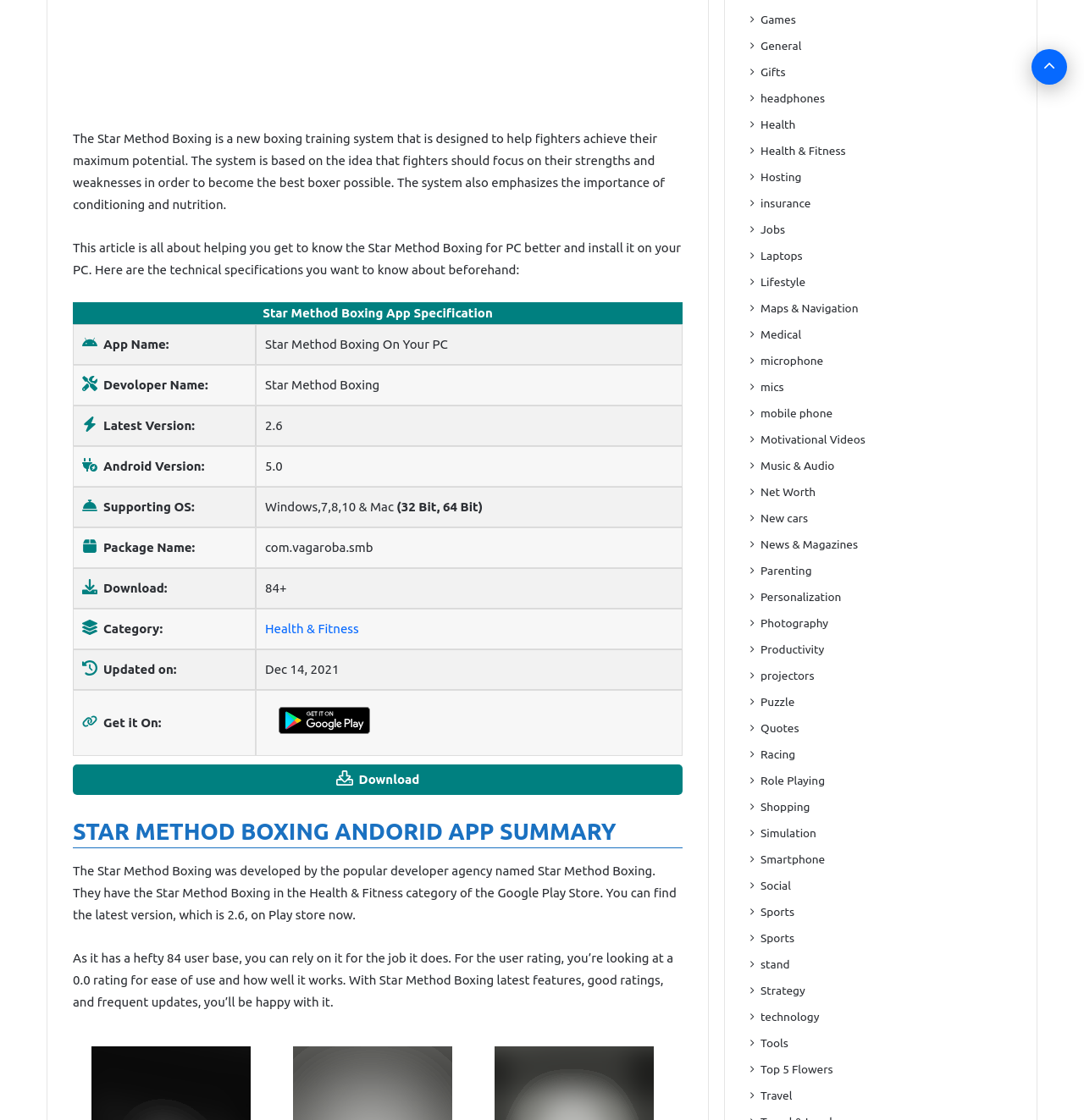Answer the question using only a single word or phrase: 
What is the category of the app?

Health & Fitness